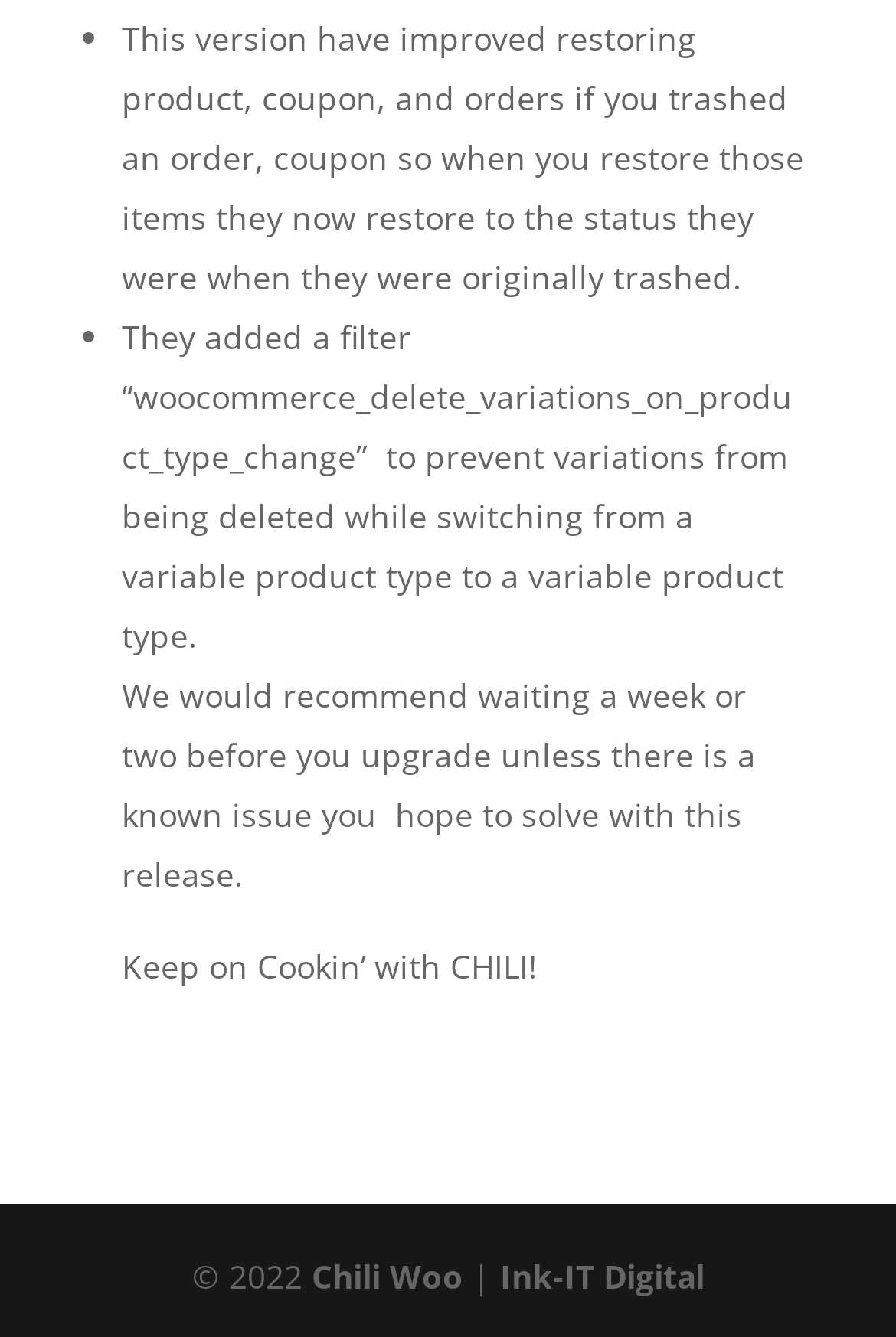Based on the element description: "Ink-IT Digital", identify the bounding box coordinates for this UI element. The coordinates must be four float numbers between 0 and 1, listed as [left, top, right, bottom].

[0.558, 0.937, 0.786, 0.97]